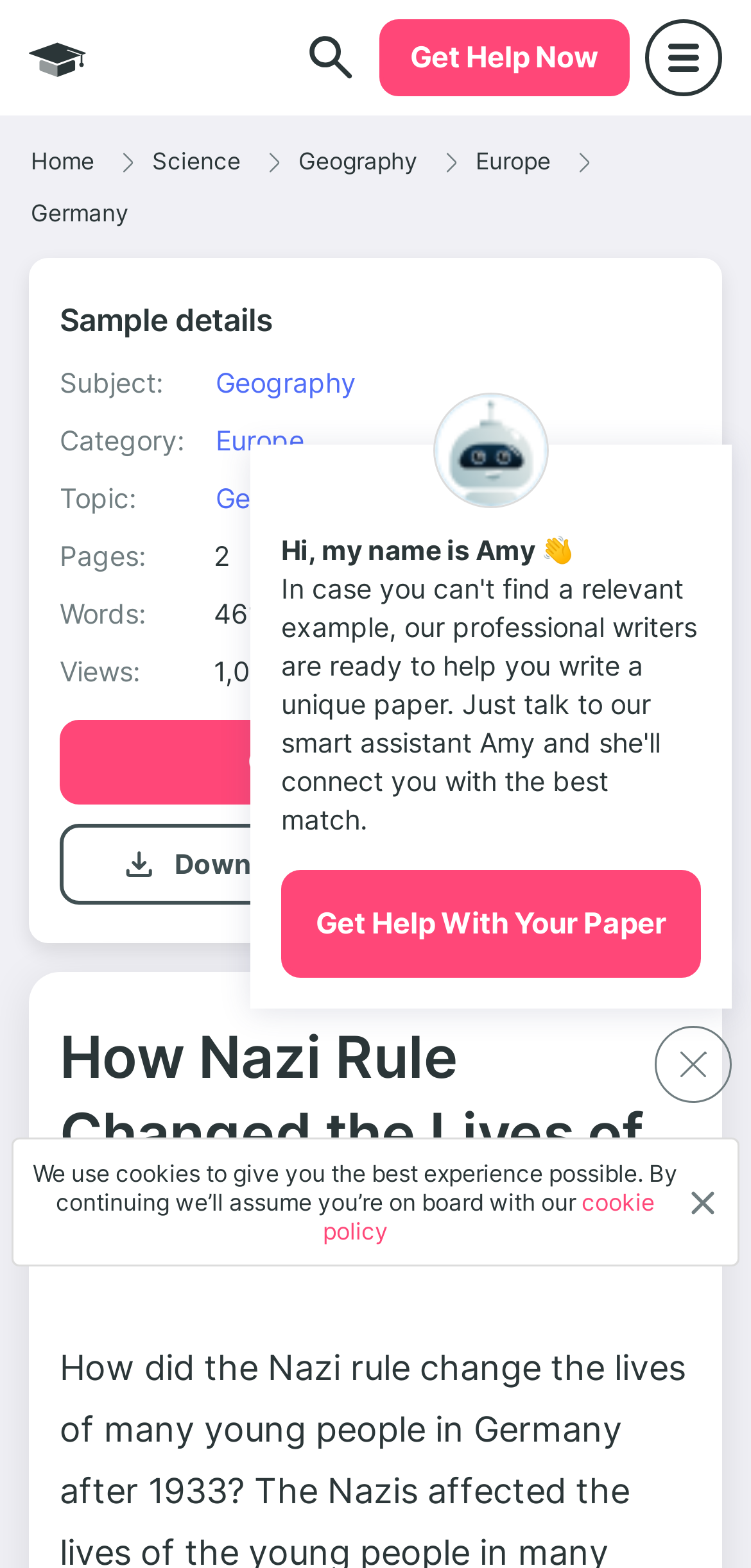Identify the bounding box coordinates for the UI element described as: "Germany". The coordinates should be provided as four floats between 0 and 1: [left, top, right, bottom].

[0.285, 0.306, 0.441, 0.329]